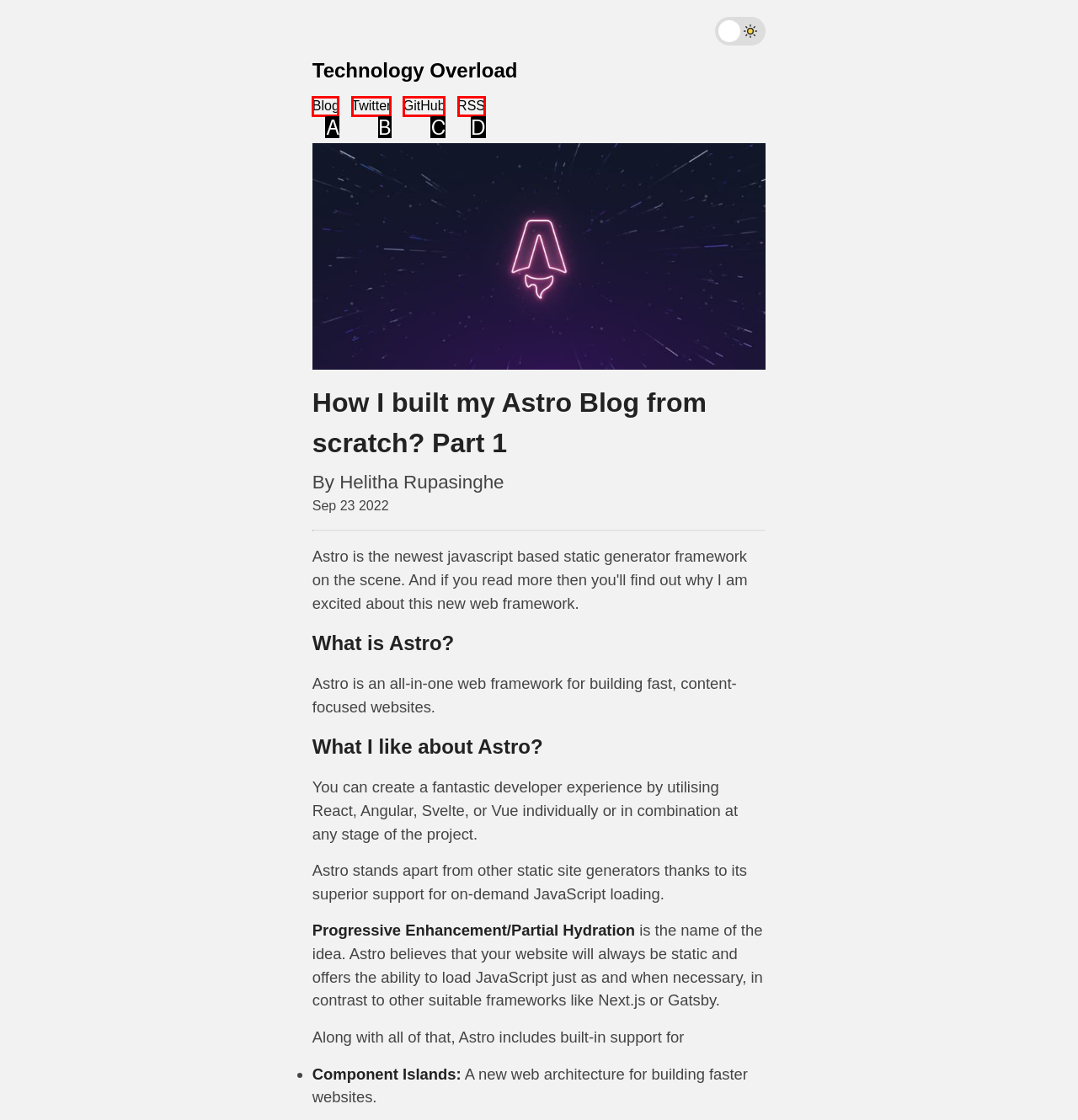Find the option that matches this description: Blog
Provide the corresponding letter directly.

A